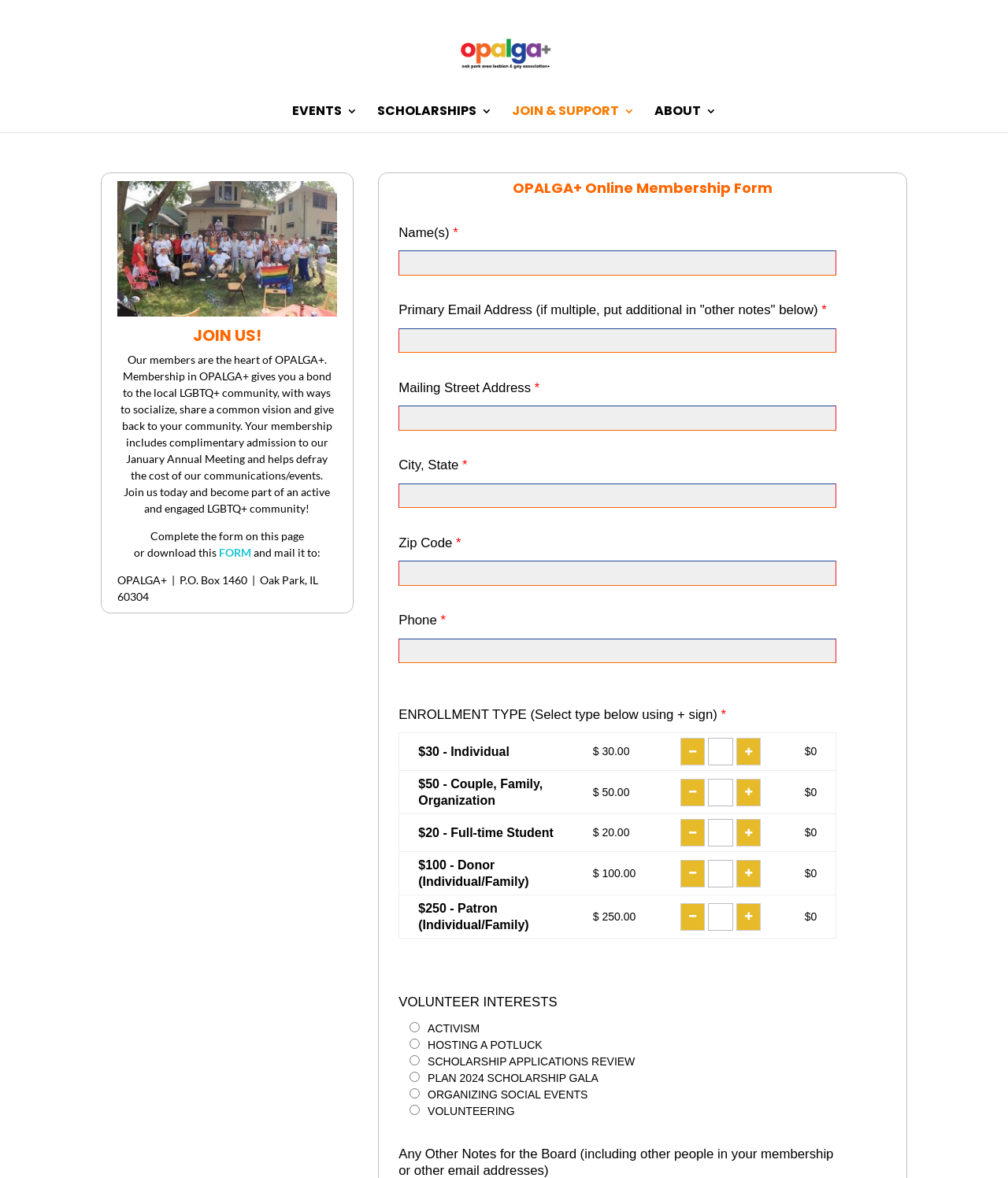What is the required information for membership application?
Provide a short answer using one word or a brief phrase based on the image.

Name, email, address, etc.